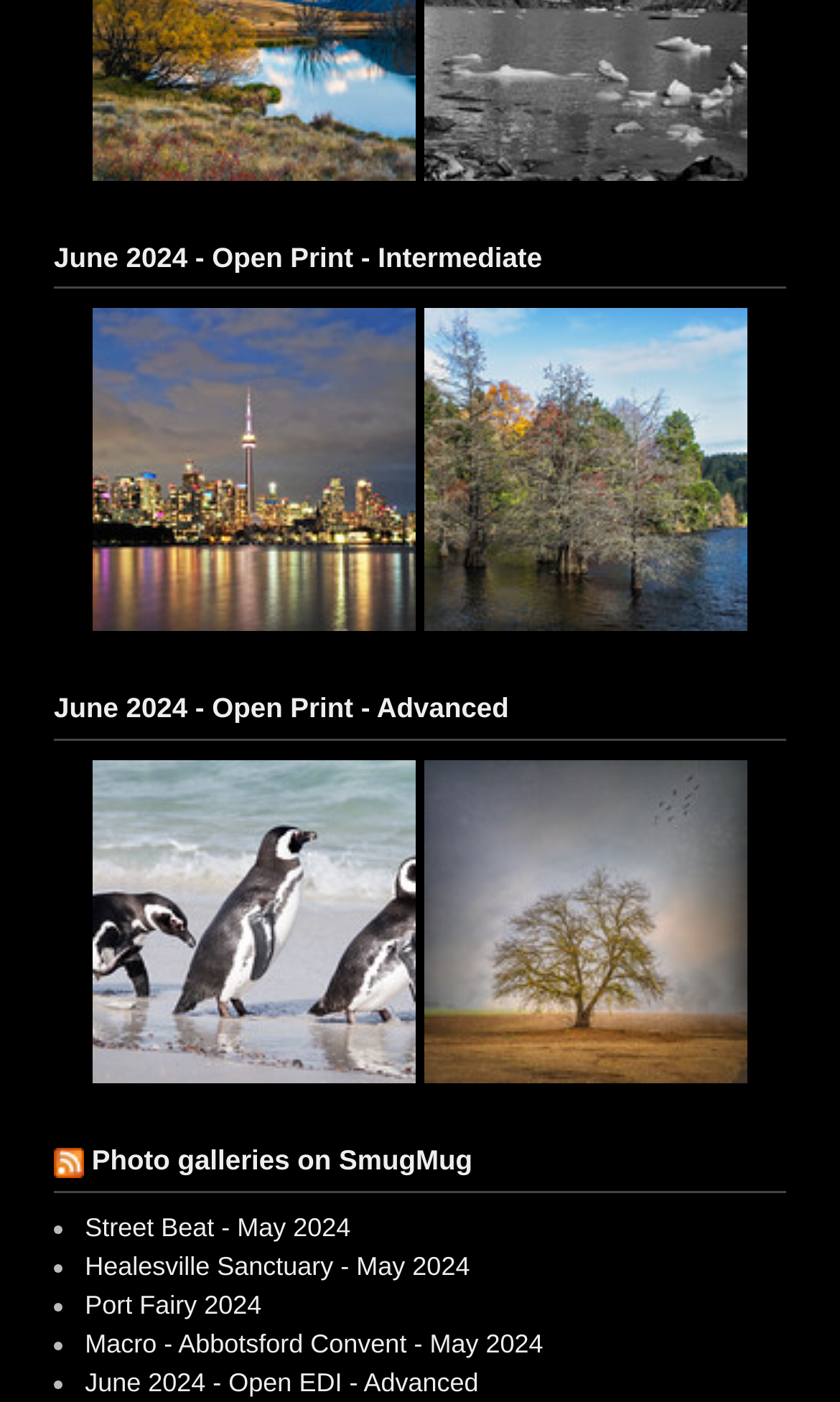Please specify the bounding box coordinates of the area that should be clicked to accomplish the following instruction: "Subscribe to the RSS feed". The coordinates should consist of four float numbers between 0 and 1, i.e., [left, top, right, bottom].

[0.064, 0.816, 0.1, 0.839]